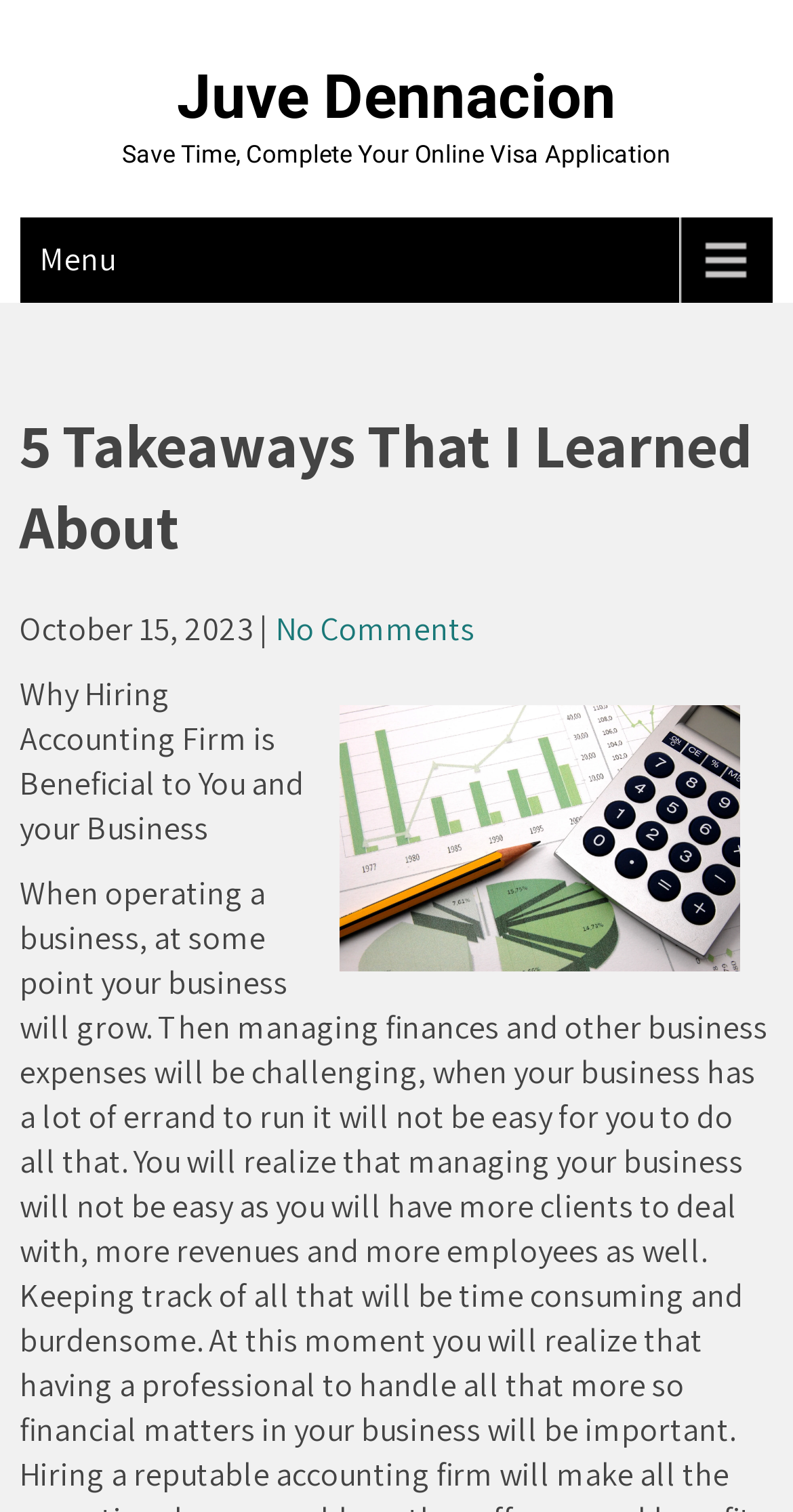Look at the image and give a detailed response to the following question: What is the purpose of the image on the webpage?

I inferred the purpose of the image by considering its location below the main heading and the topic of the article. The image is likely used to illustrate or break up the text of the article.